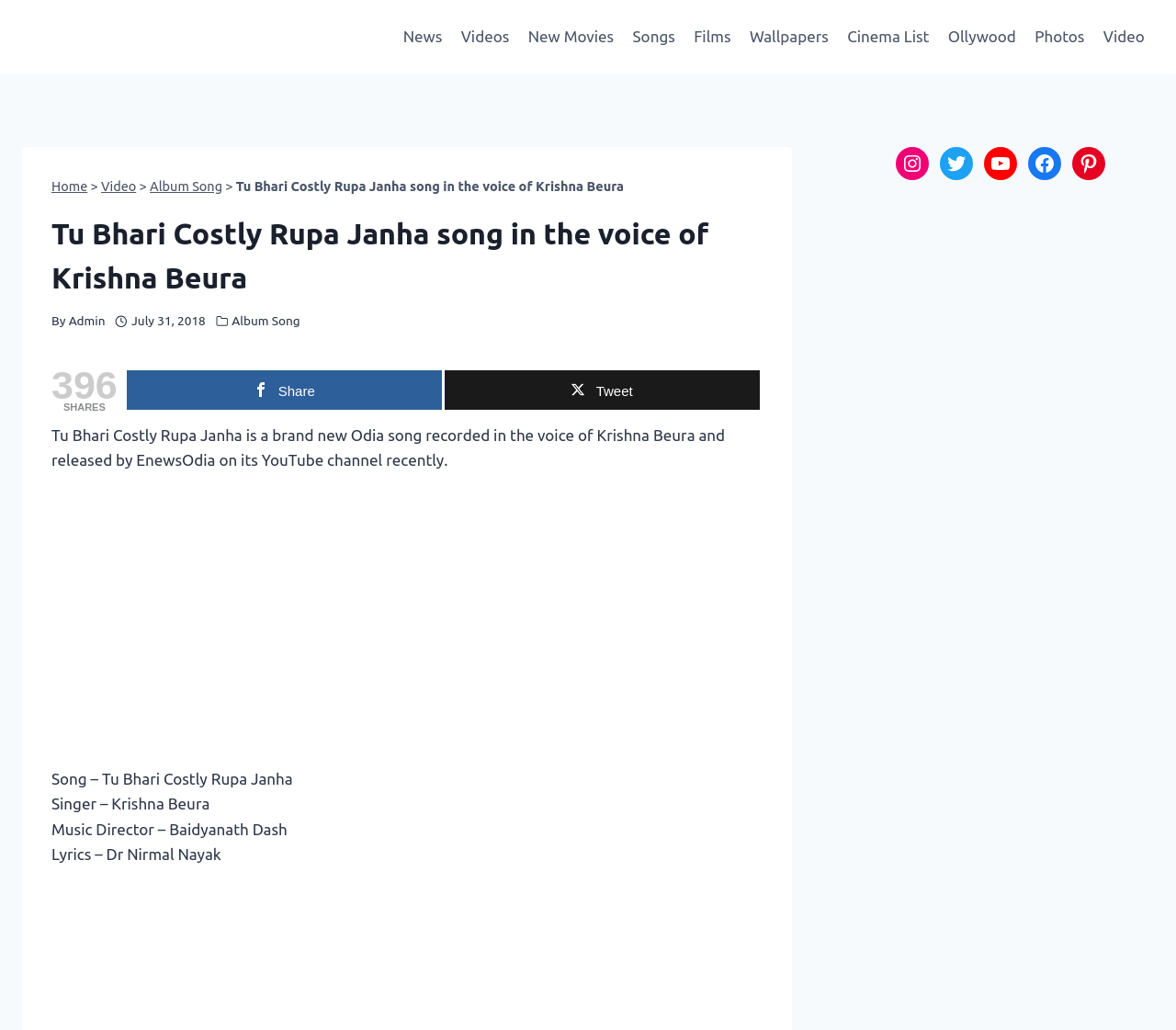Identify the bounding box coordinates of the specific part of the webpage to click to complete this instruction: "Watch the 'Tu Bhari Costly Rupa Janha' song".

[0.201, 0.174, 0.531, 0.188]